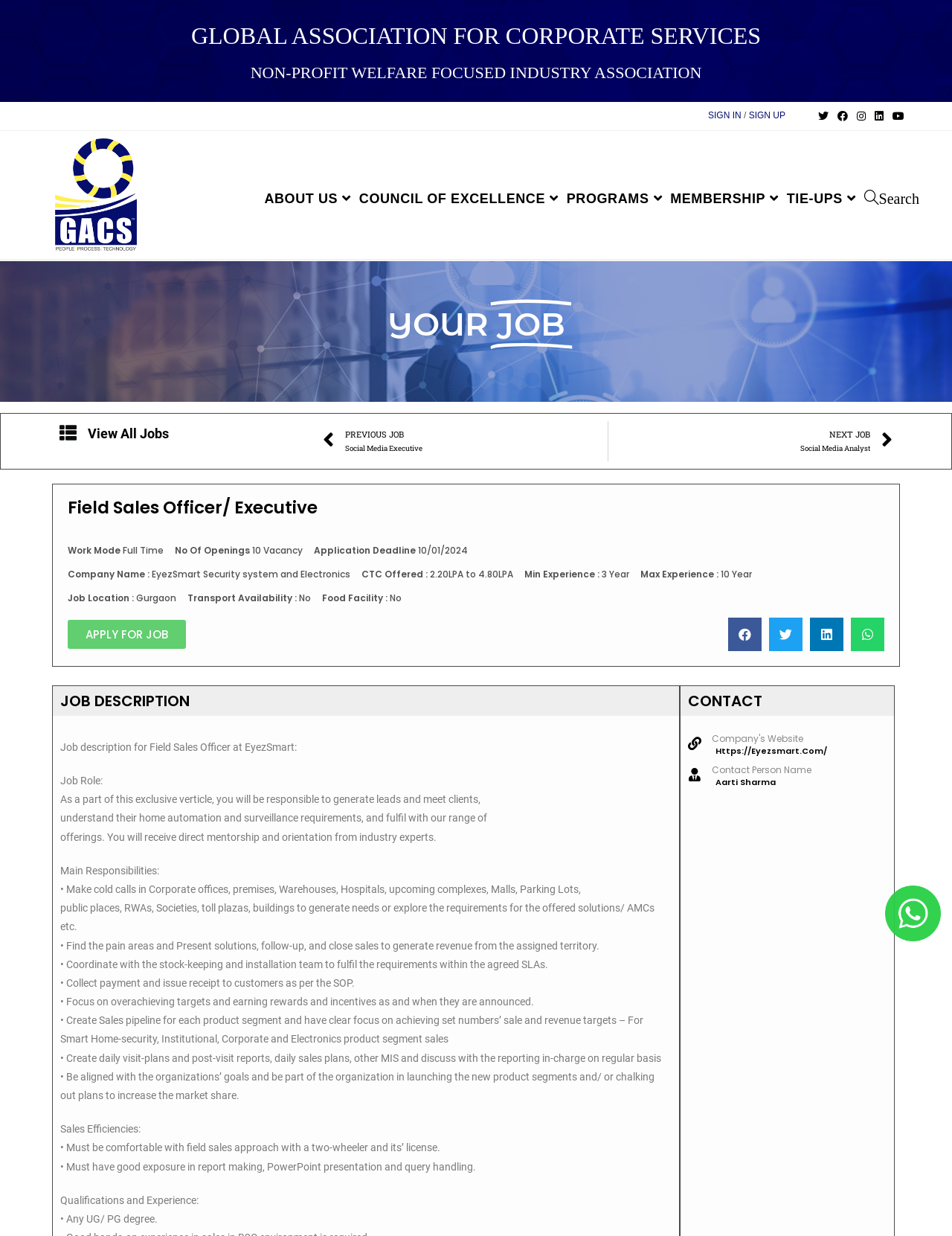Based on the element description: "About US", identify the UI element and provide its bounding box coordinates. Use four float numbers between 0 and 1, [left, top, right, bottom].

[0.275, 0.138, 0.375, 0.183]